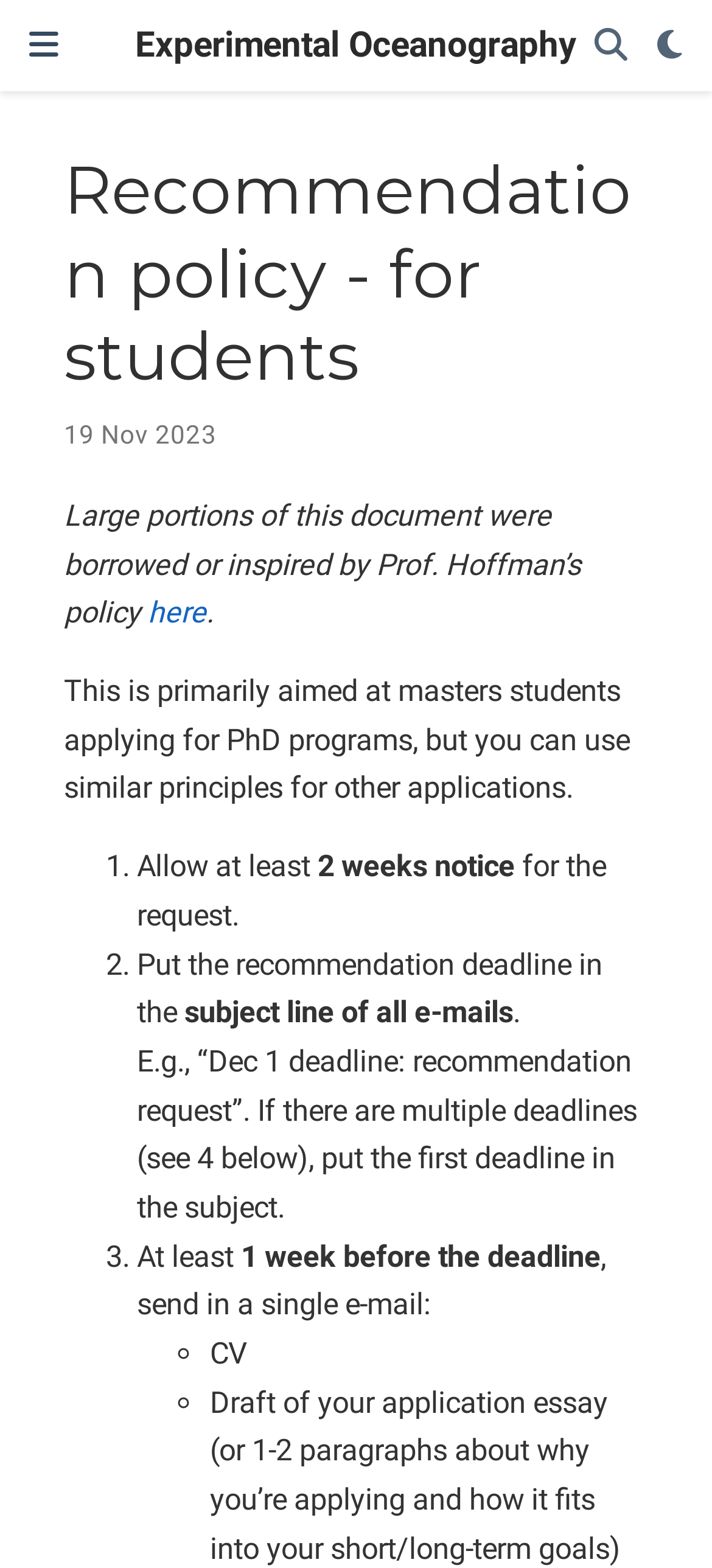Based on what you see in the screenshot, provide a thorough answer to this question: What is the date mentioned on the webpage?

The date mentioned on the webpage is found in the static text element with the bounding box coordinates [0.09, 0.268, 0.304, 0.286], which is '19 Nov 2023'.